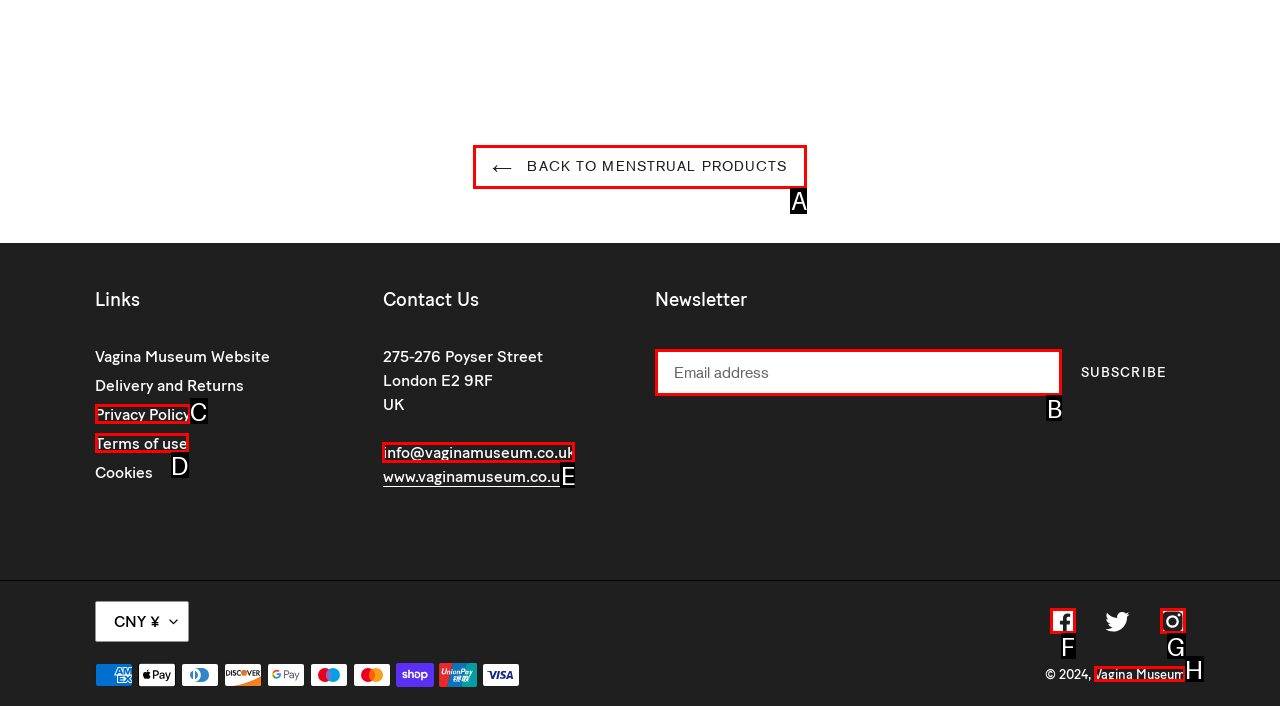Determine which HTML element best fits the description: Privacy Policy
Answer directly with the letter of the matching option from the available choices.

C